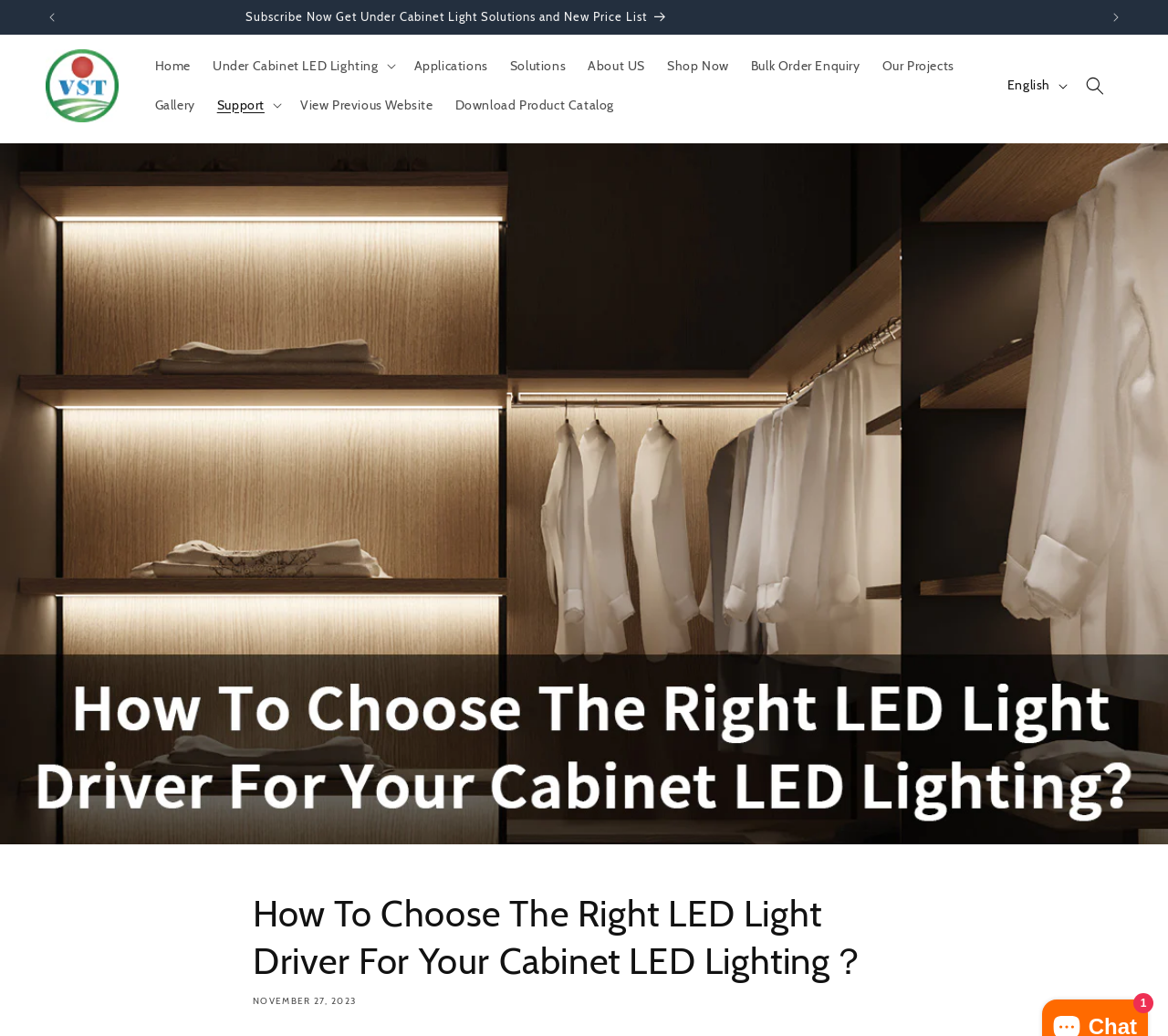How many links are in the top navigation menu?
Answer the question with as much detail as possible.

I counted the links in the top navigation menu by looking at the elements with the 'link' type. I found 9 links, including 'Home', 'Applications', 'Solutions', 'About US', 'Shop Now', 'Bulk Order Enquiry', 'Our Projects', 'Gallery', and 'View Previous Website'.